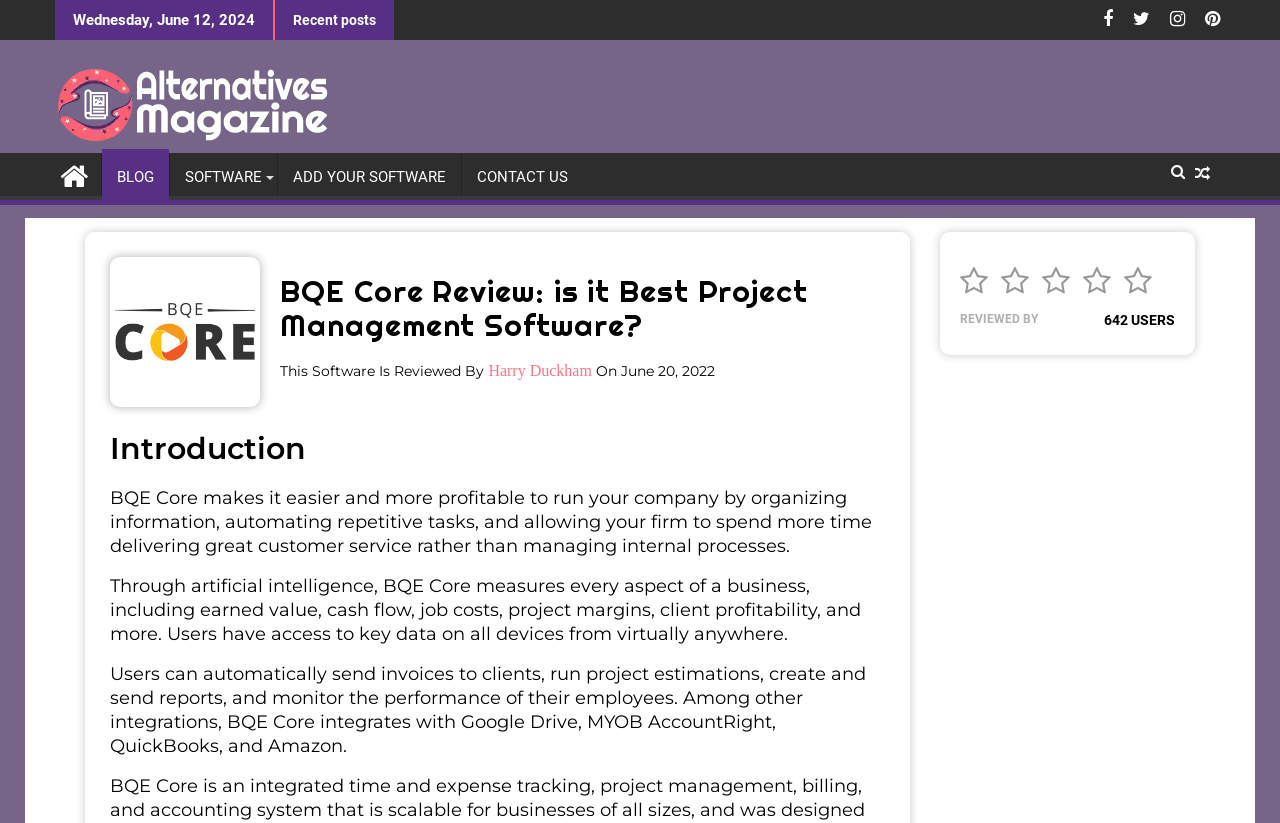Please examine the image and answer the question with a detailed explanation:
What is the date of the recent posts?

I found the date of the recent posts by looking at the top of the webpage, where it says 'Wednesday, June 12, 2024' in a static text element.